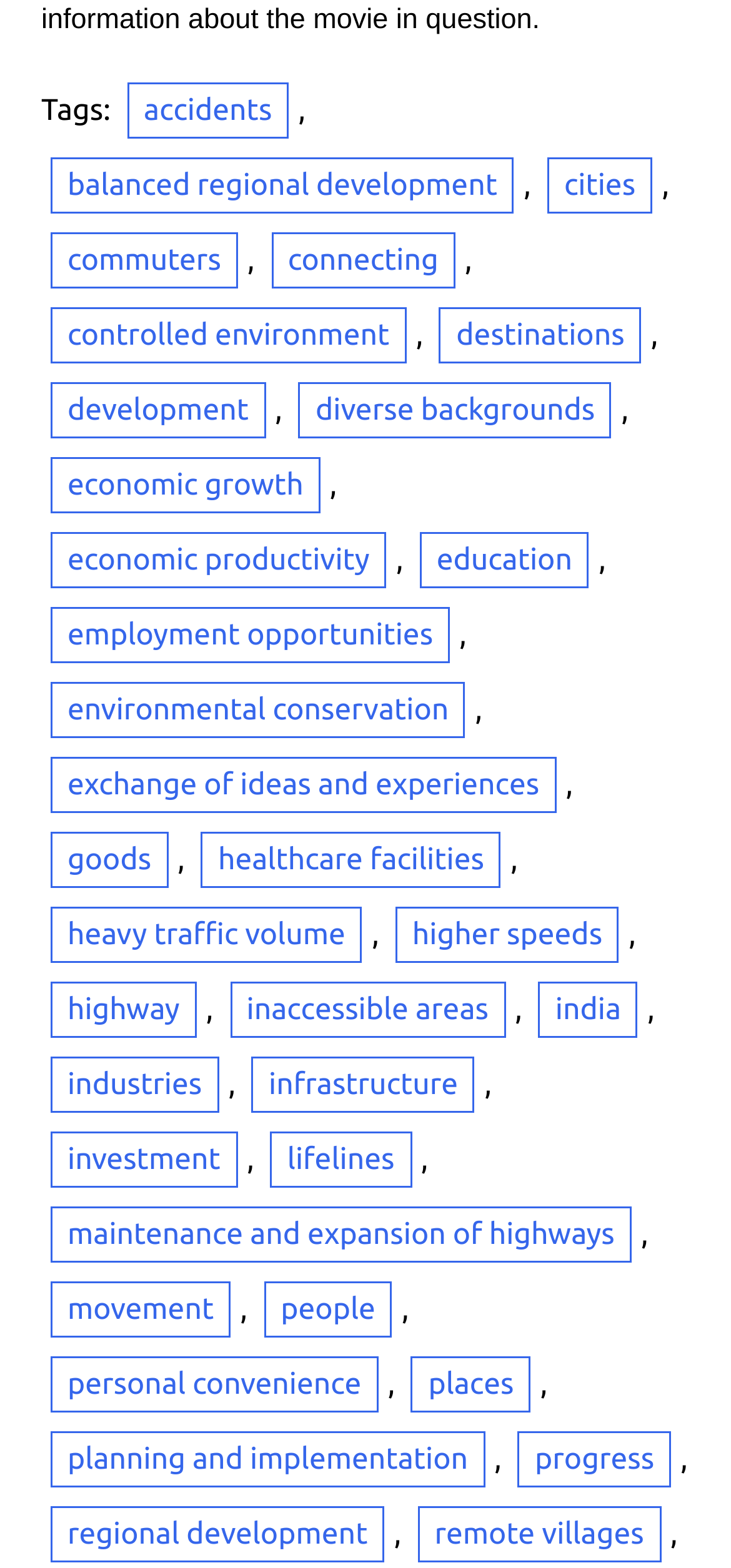Use a single word or phrase to respond to the question:
Are there any tags related to education?

yes